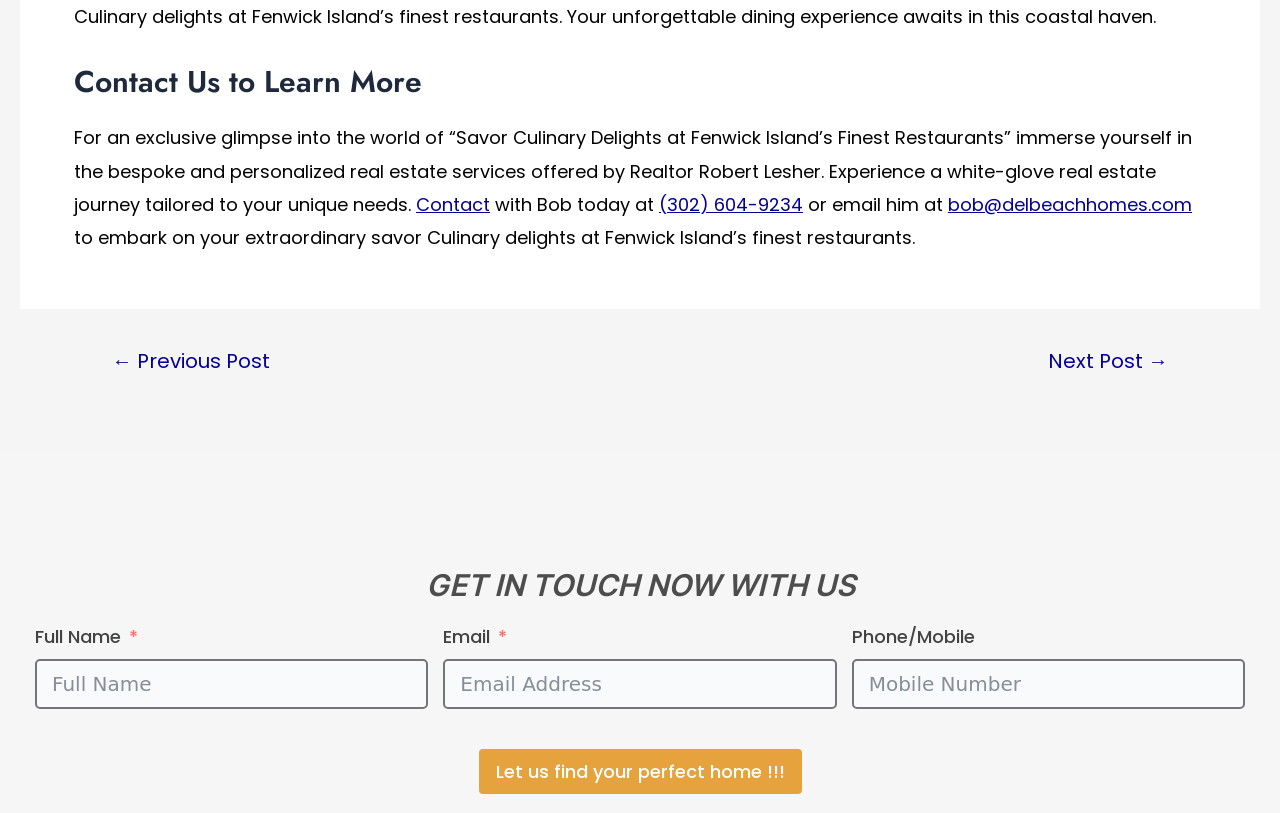What is the purpose of the 'Let us find your perfect home!!!' button?
Look at the image and answer with only one word or phrase.

To initiate a home search